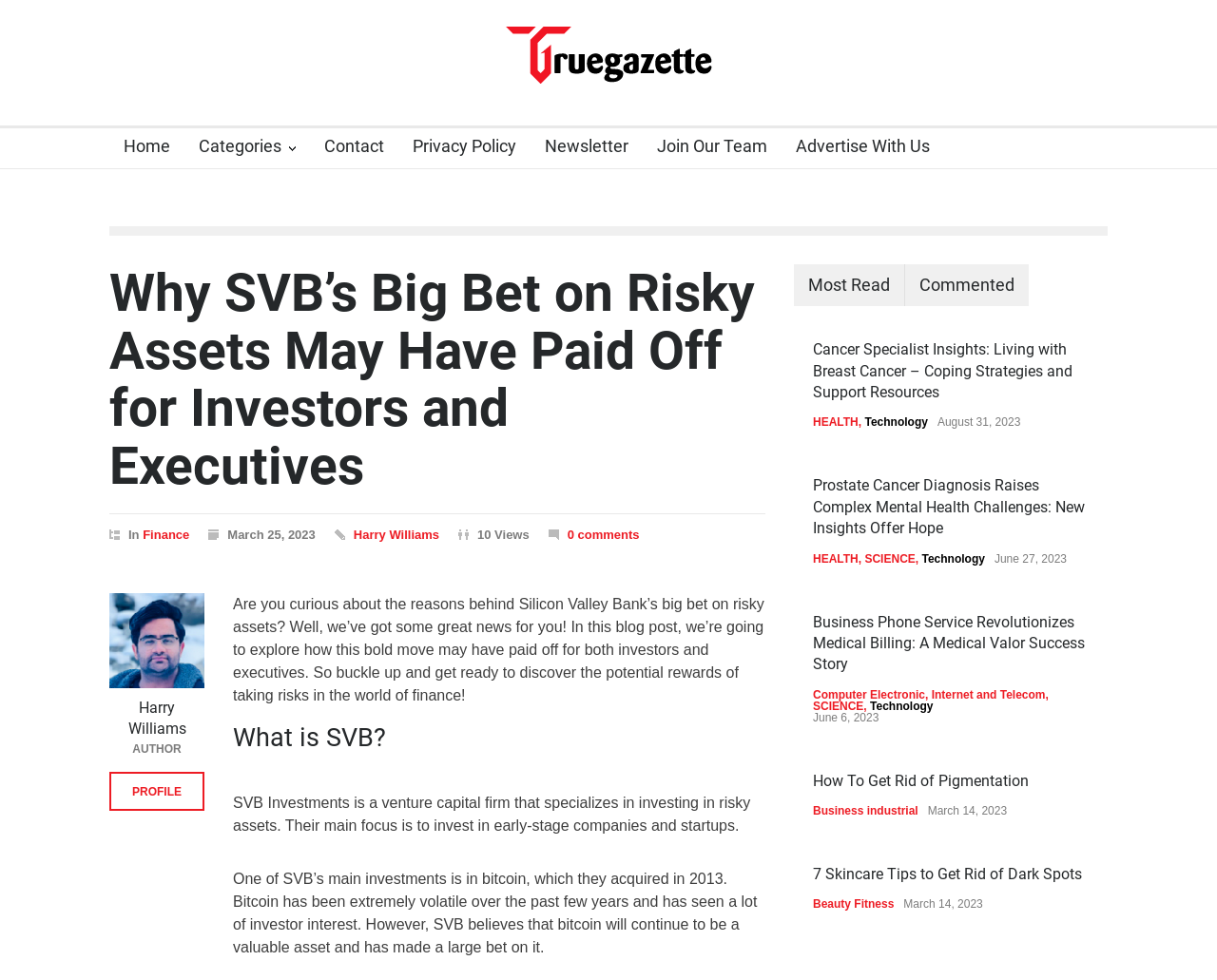Provide a brief response to the question using a single word or phrase: 
What is the main focus of SVB Investments?

Investing in early-stage companies and startups